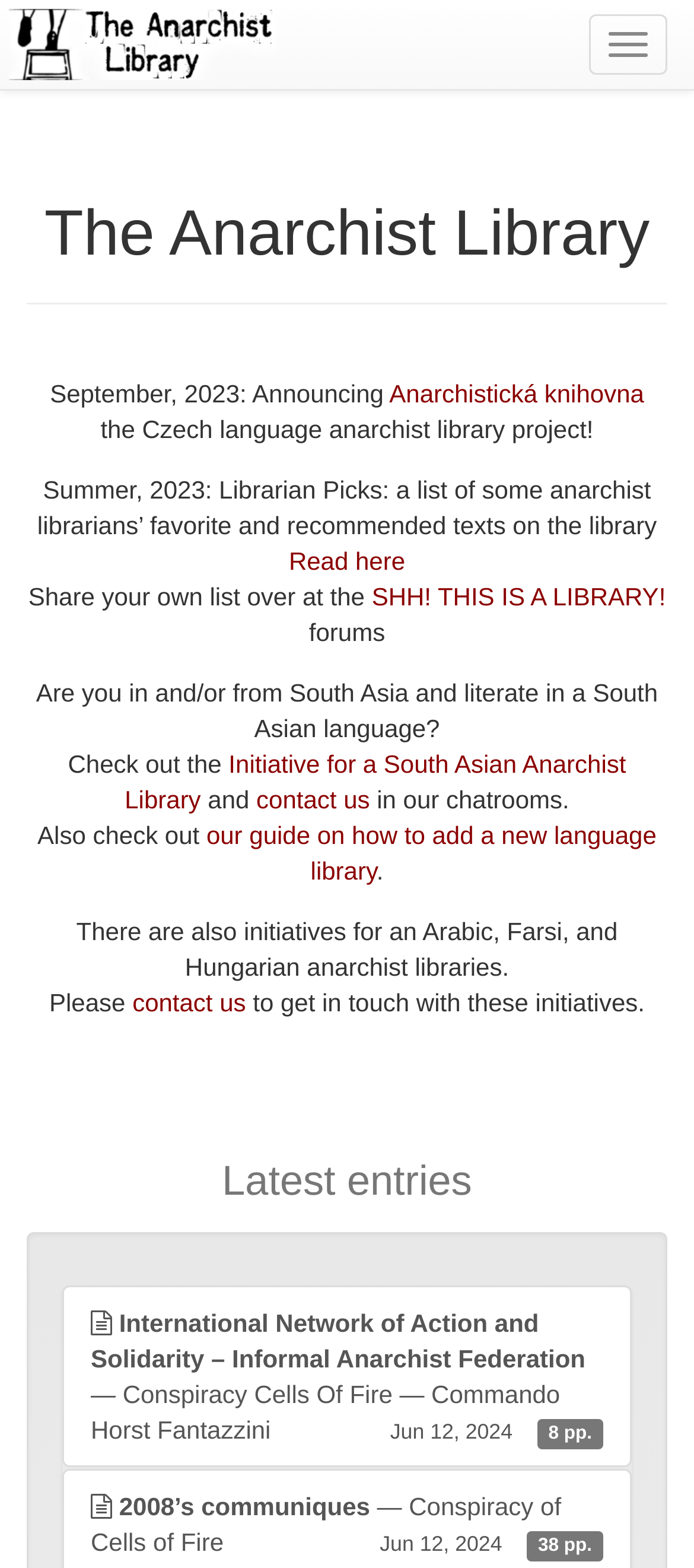Detail the various sections and features of the webpage.

The webpage is titled "The Anarchist Library" and features a prominent logo image at the top left corner. Below the logo, there is a heading with the same title, "The Anarchist Library". 

On the top right corner, there is a button labeled "Toggle navigation". 

The main content of the webpage is divided into several sections. The first section announces the launch of an anarchist library project in the Czech language, with a link to the project's page. Below this announcement, there is a section titled "Librarian Picks", which lists some recommended texts on the library, along with a link to read more. 

Next, there is a call to action, encouraging users to share their own list of favorite texts on the library's forums, with a link to the forums. 

The webpage also features a section dedicated to a South Asian anarchist library initiative, with a link to the initiative's page. Additionally, there is a link to contact the library team, as well as a guide on how to add a new language library. 

Further down, there is a mention of initiatives for Arabic, Farsi, and Hungarian anarchist libraries, with a call to action to contact the team to get in touch with these initiatives. 

Finally, the webpage features a section titled "Latest entries", which lists a recent article with a link to read more.